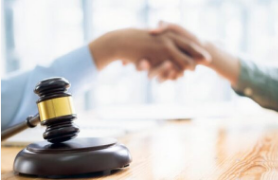Describe all the visual components present in the image.

The image depicts a professional handshake between two individuals, signifying a formal agreement or collaboration, which is a common practice in legal settings. Prominently displayed in the foreground is a gavel, an iconic symbol of justice and the legal profession, resting on a smooth wooden surface. The light filtering through large windows in the background suggests a bright and open office environment, emphasizing a sense of transparency and professionalism. This imagery is often associated with legal practices, highlighting themes of partnership, negotiation, and the importance of legal representation. The accompanying text likely pertains to legal services, with a focus on advocating for client rights and navigating the complexities of law, specifically referencing a guide on stress injuries caused by work that raises the question of whether individuals can sue their employers.